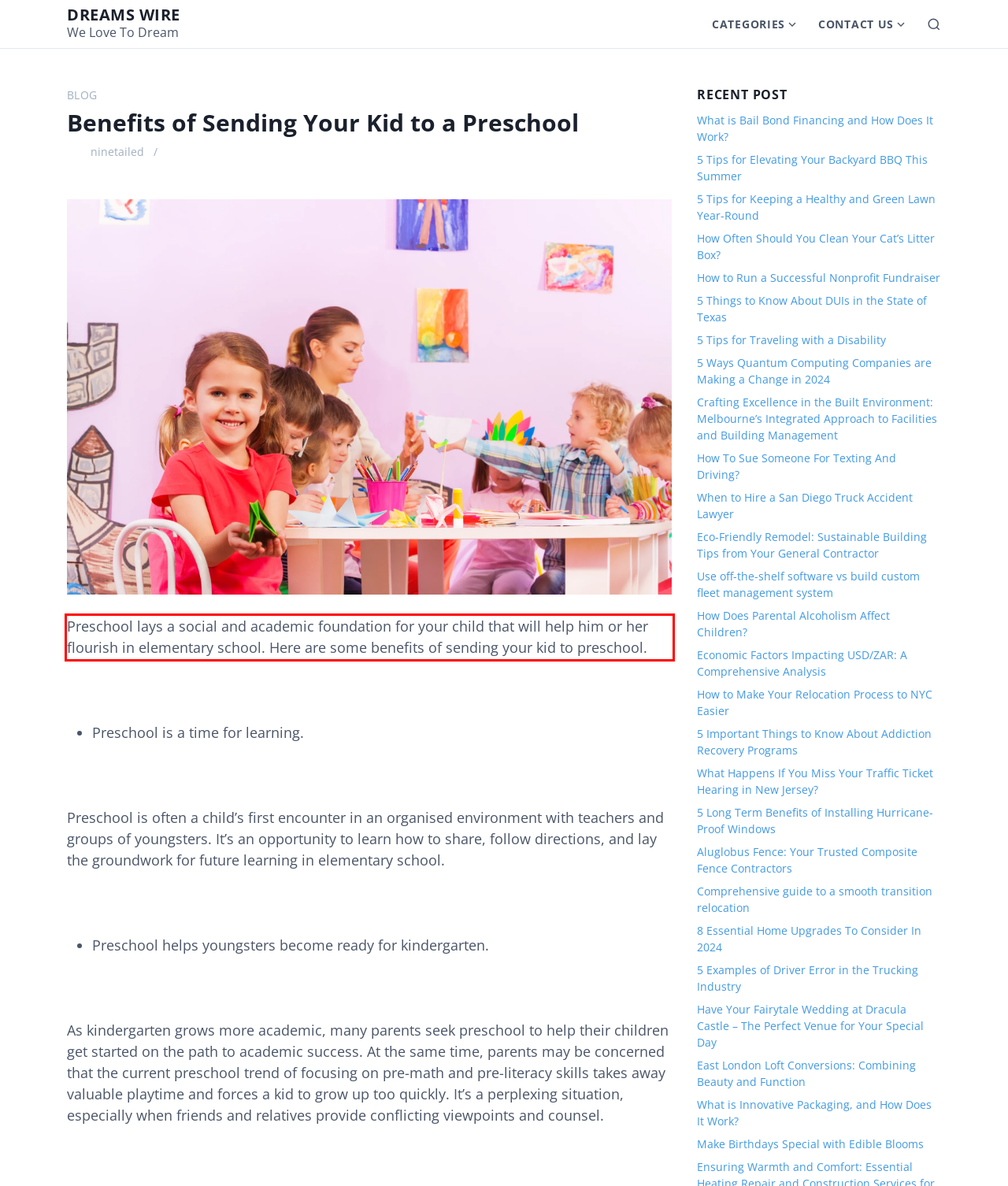Please identify and extract the text content from the UI element encased in a red bounding box on the provided webpage screenshot.

Preschool lays a social and academic foundation for your child that will help him or her flourish in elementary school. Here are some benefits of sending your kid to preschool.